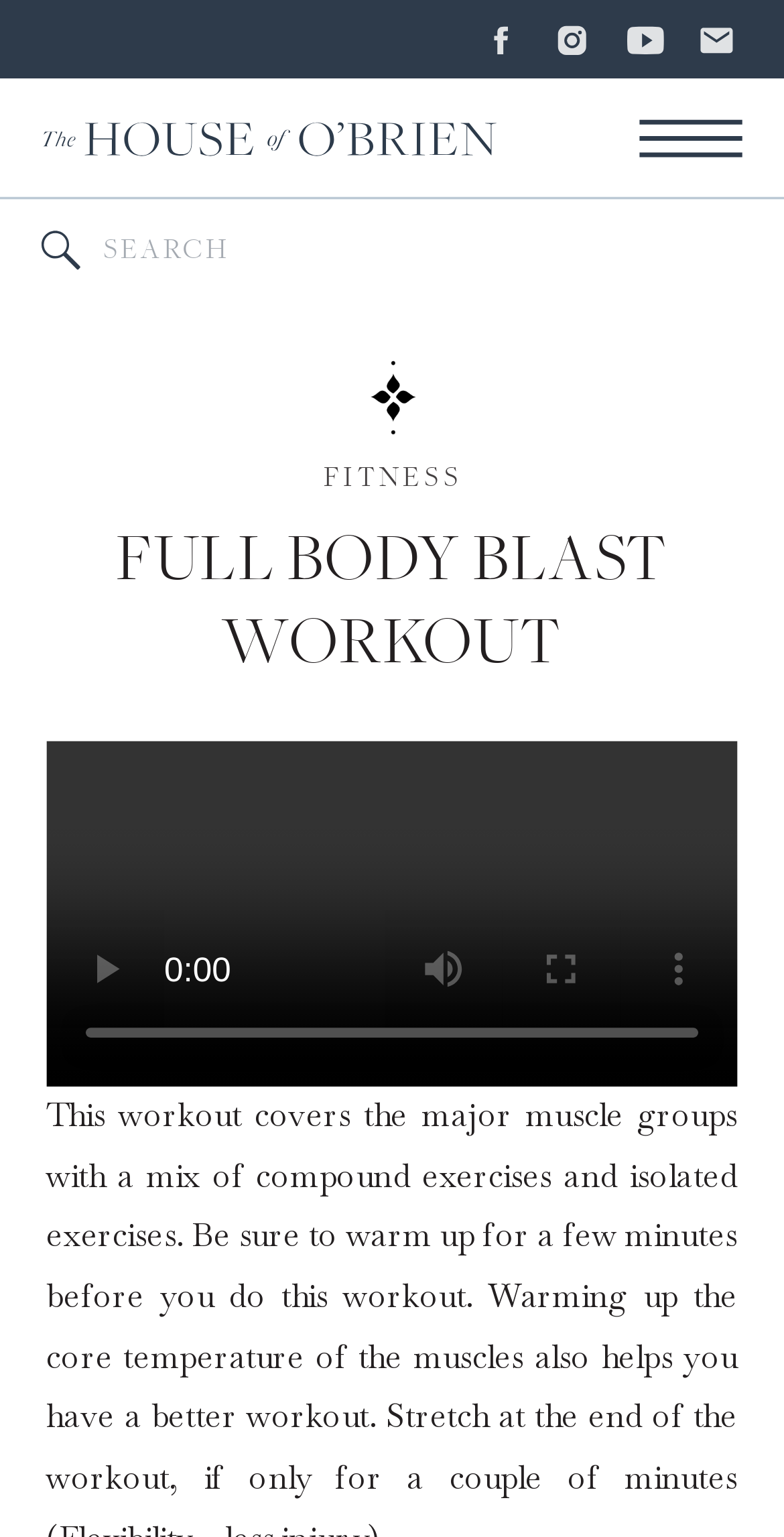Locate the bounding box of the UI element described in the following text: "Fitness".

[0.413, 0.3, 0.59, 0.322]